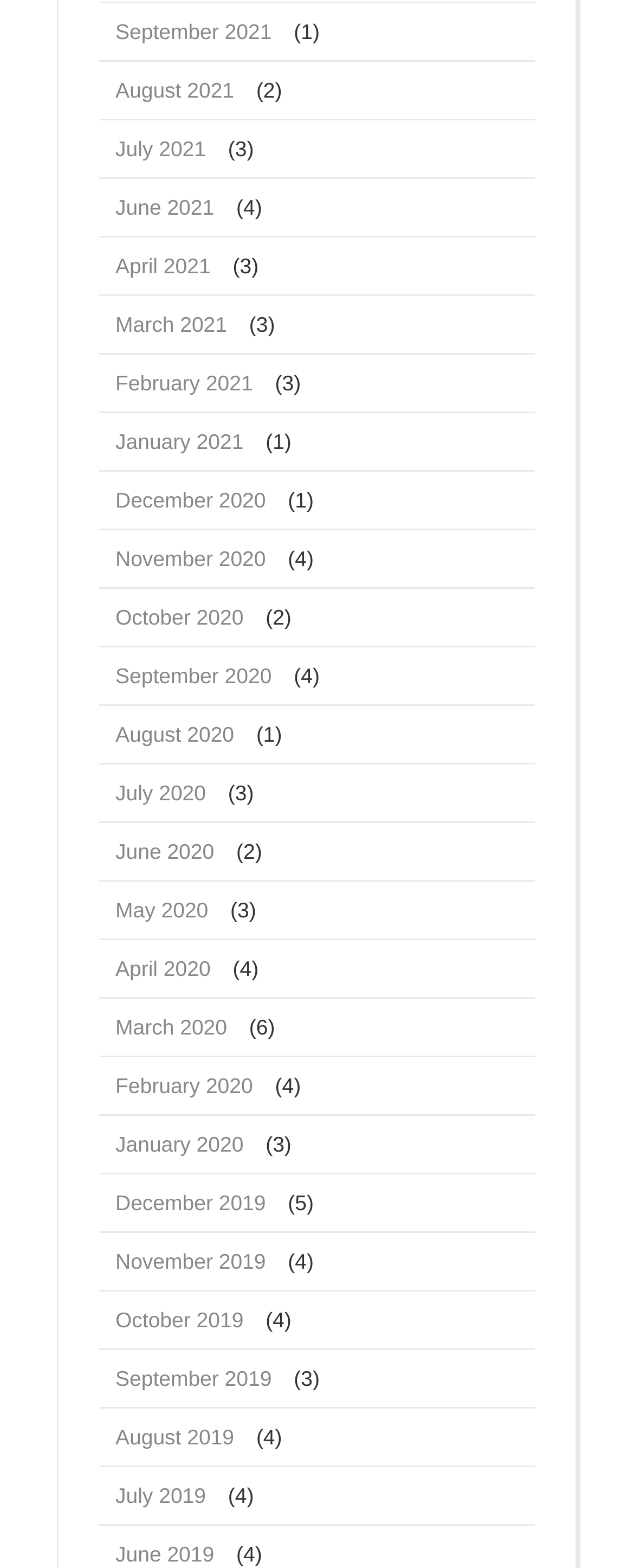Please answer the following question using a single word or phrase: 
What is the latest month listed on this webpage?

September 2021